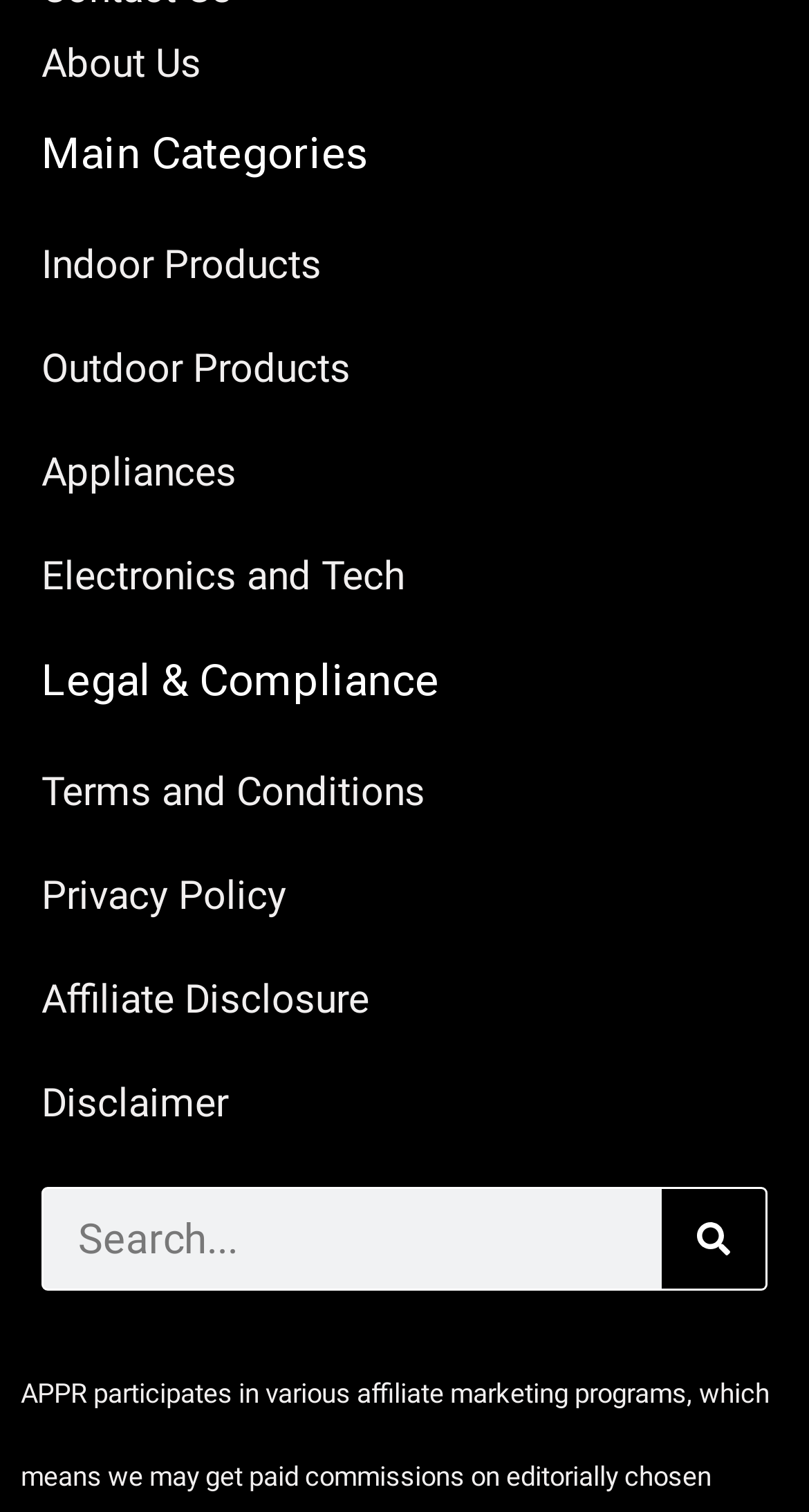Please specify the bounding box coordinates of the region to click in order to perform the following instruction: "Click on About Us".

[0.051, 0.025, 0.949, 0.061]